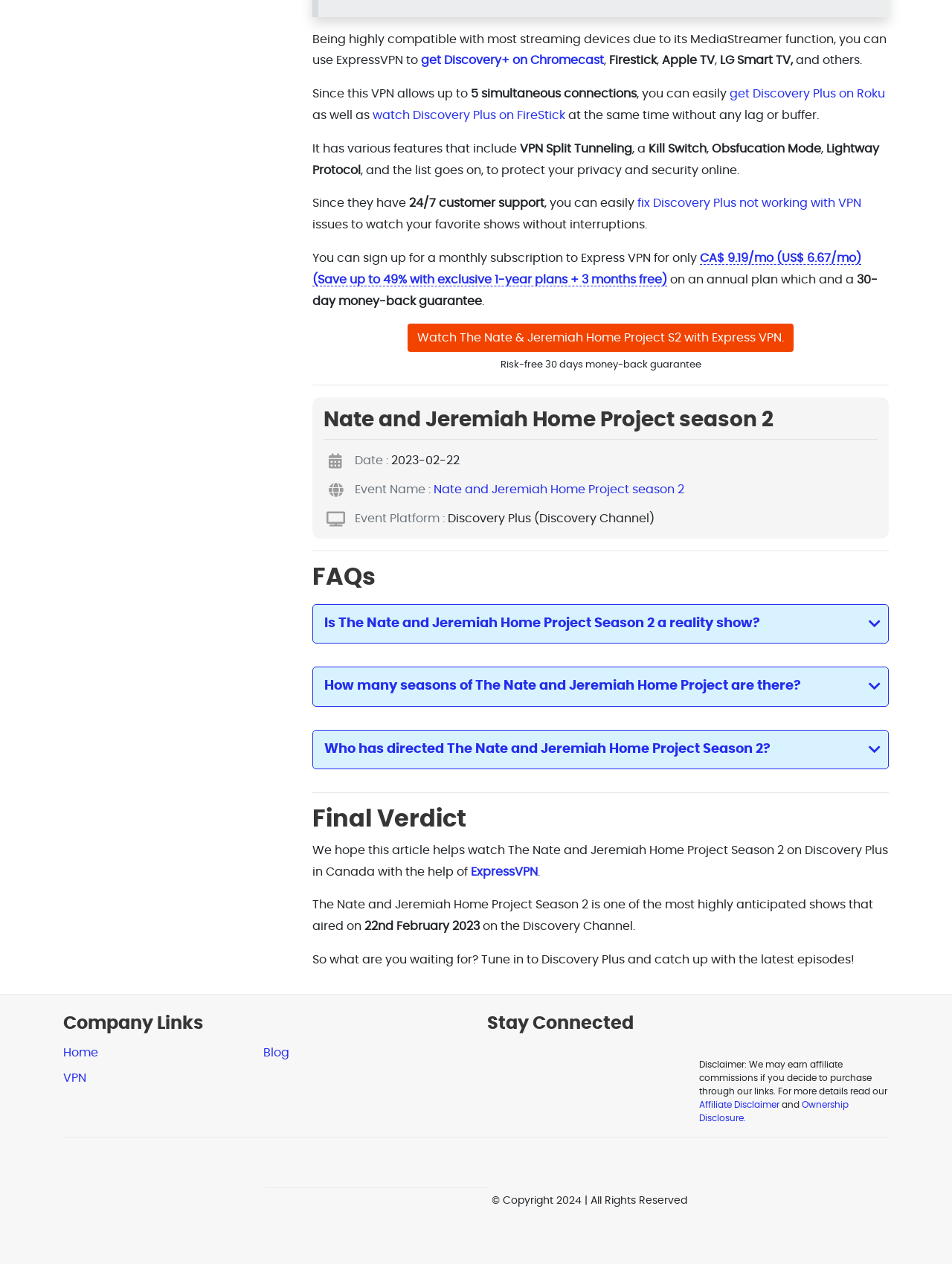Answer briefly with one word or phrase:
What is the name of the VPN mentioned in the article?

ExpressVPN